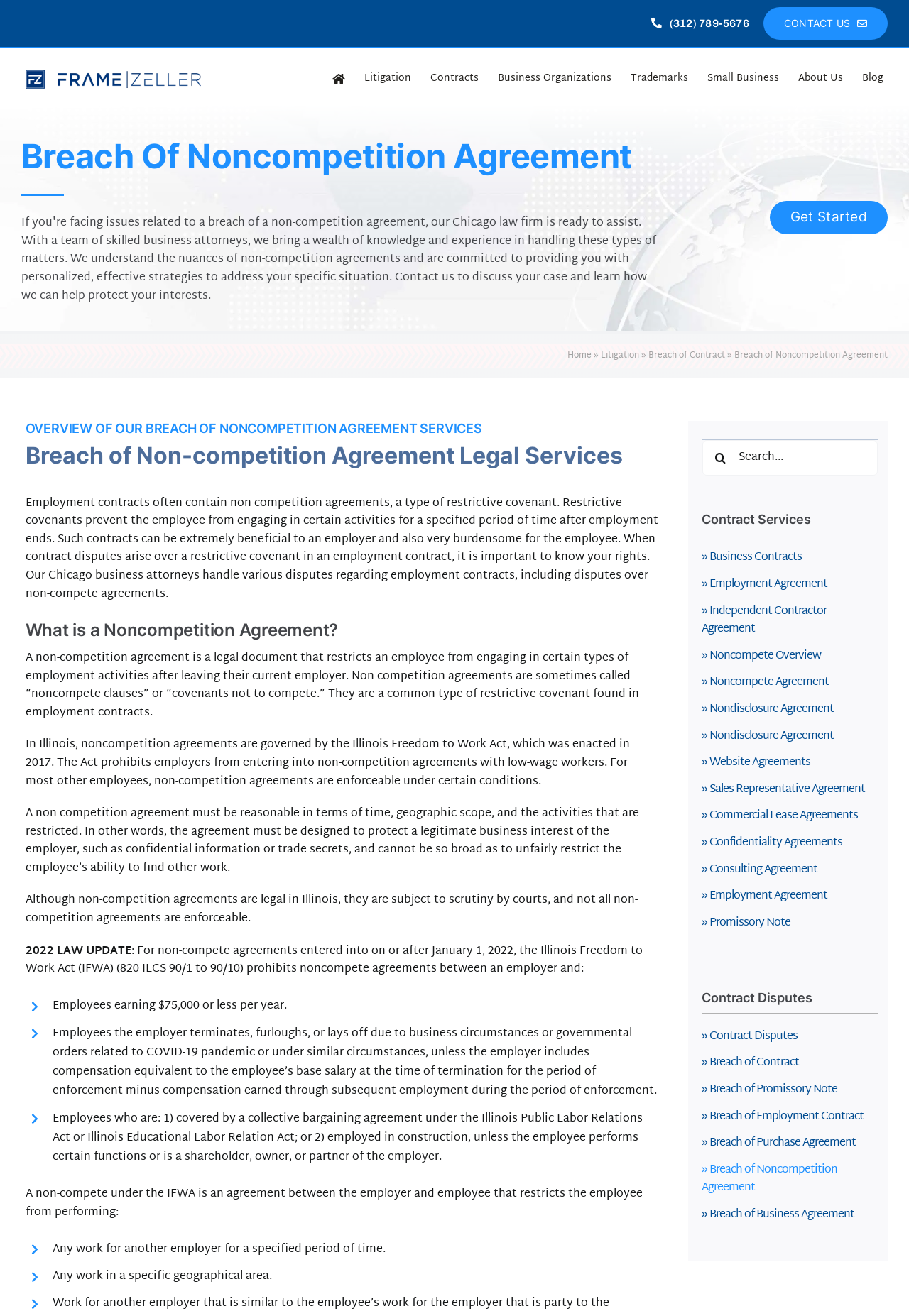What is the name of the law that governs non-competition agreements in Illinois?
Please ensure your answer to the question is detailed and covers all necessary aspects.

The webpage mentions that non-competition agreements are governed by the Illinois Freedom to Work Act, which was enacted in 2017 and prohibits employers from entering into non-competition agreements with low-wage workers.